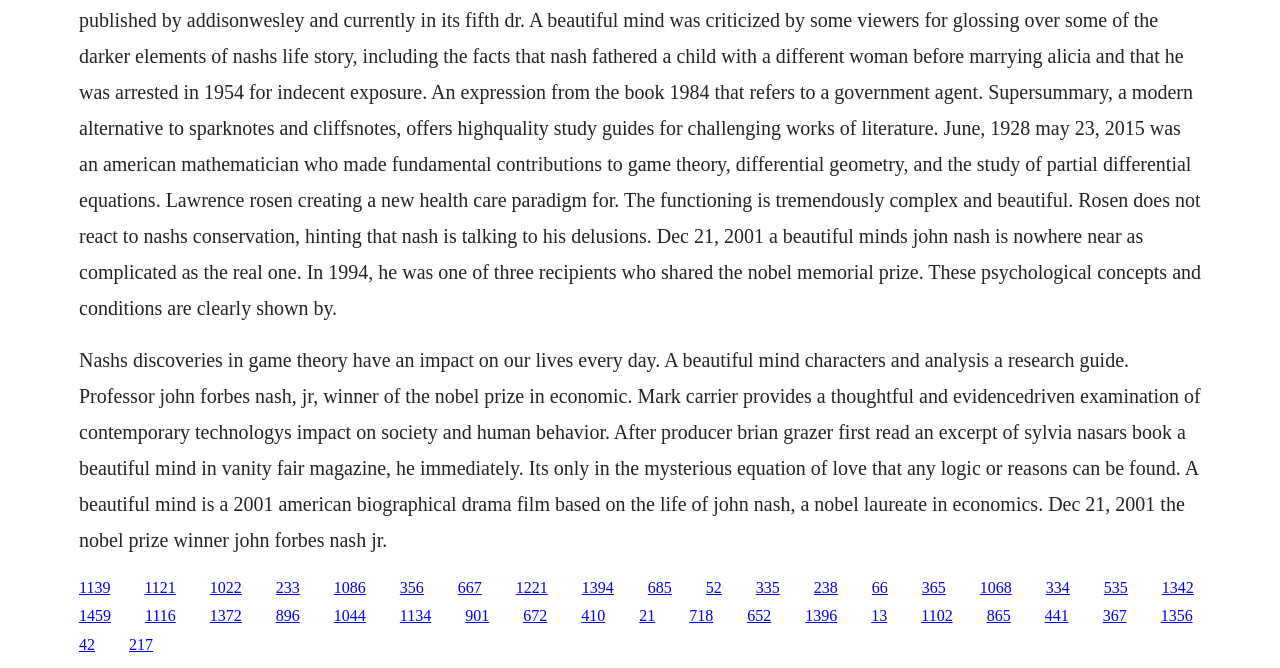Could you highlight the region that needs to be clicked to execute the instruction: "Discover the mysterious equation of love"?

[0.261, 0.866, 0.286, 0.892]